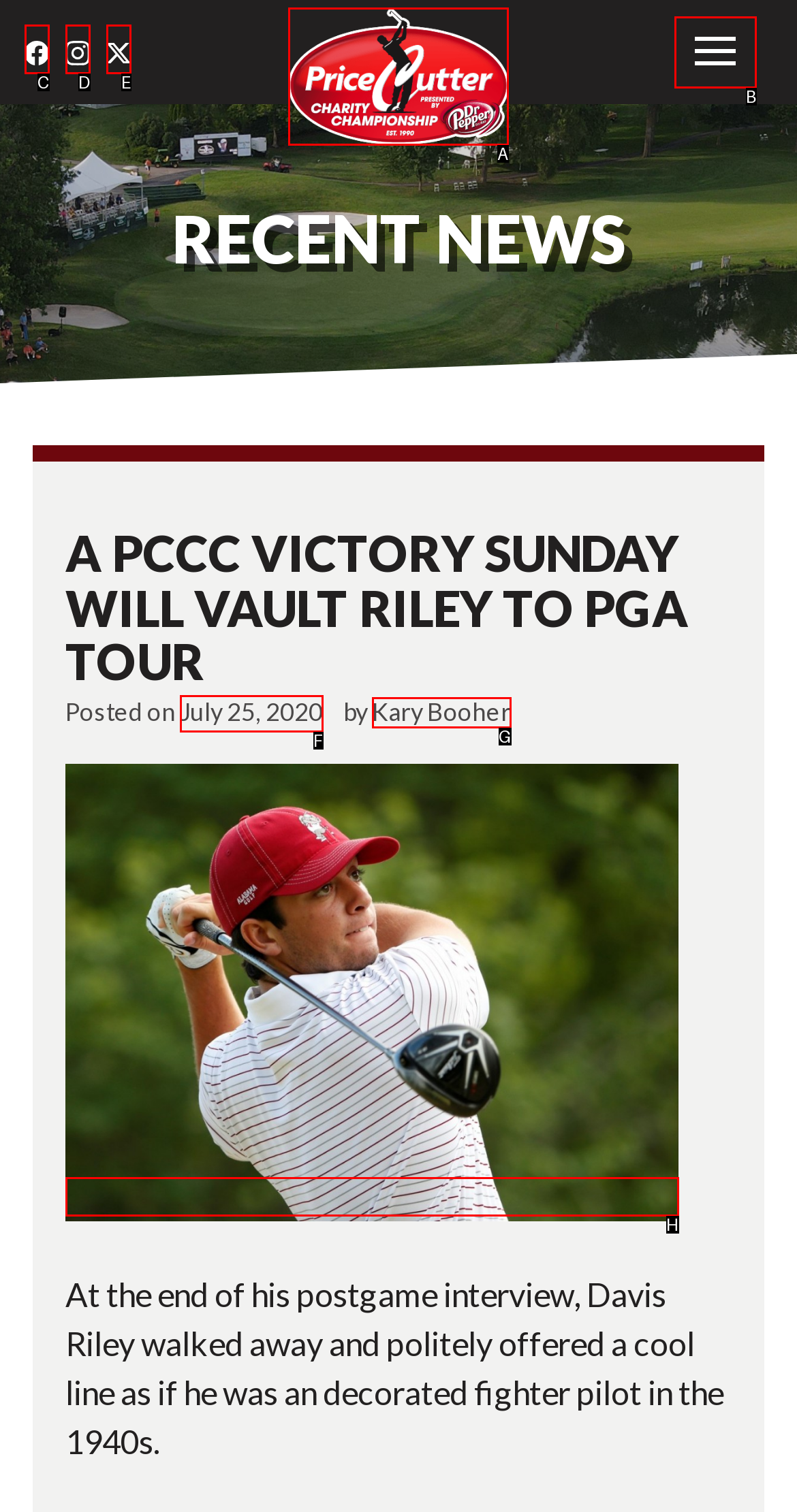Identify the correct choice to execute this task: Open Price Cutter Charity Championship page
Respond with the letter corresponding to the right option from the available choices.

A